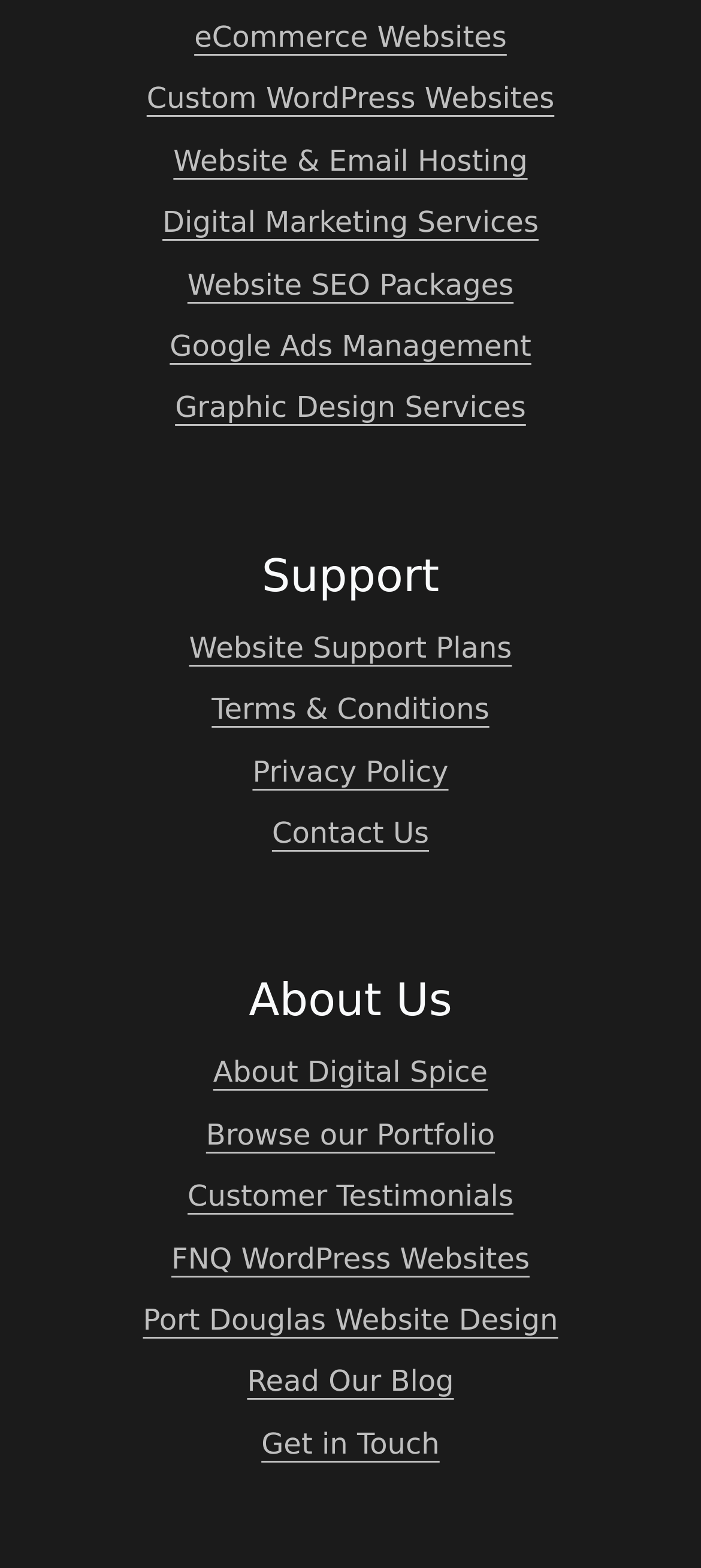Refer to the screenshot and give an in-depth answer to this question: How many links are there under Support?

Under the 'Support' section, I can see only one link which is 'Website Support Plans'.